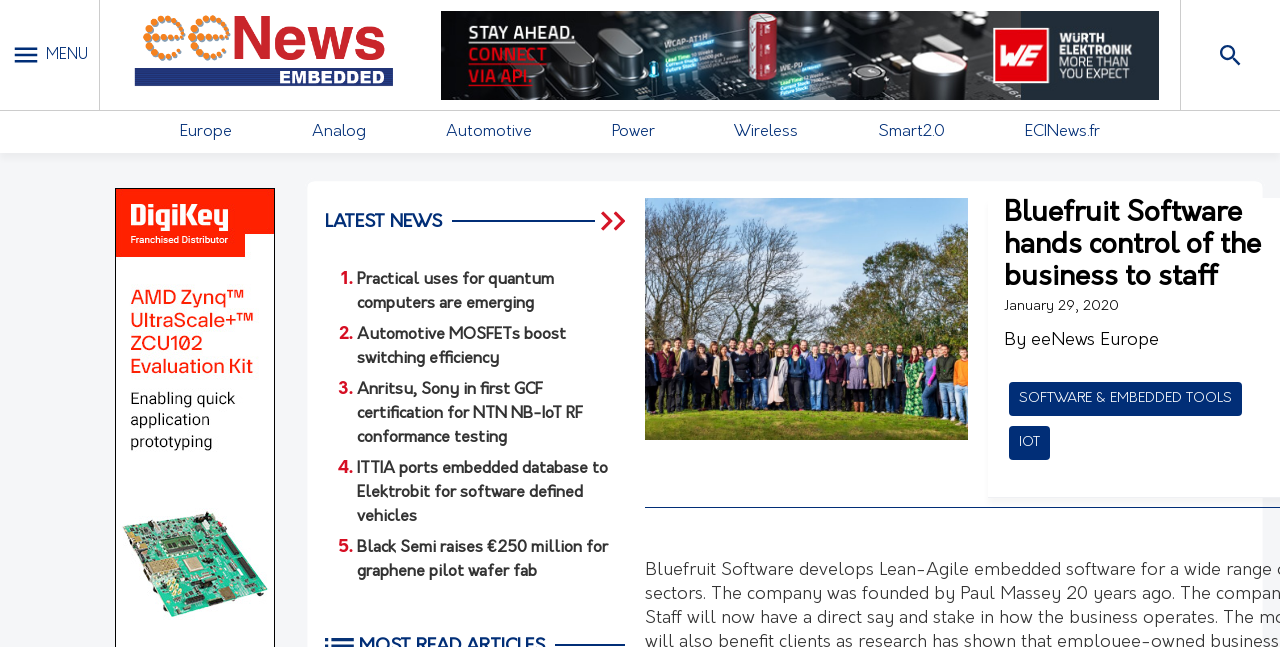Specify the bounding box coordinates of the area to click in order to follow the given instruction: "Read the latest news."

[0.47, 0.326, 0.491, 0.357]